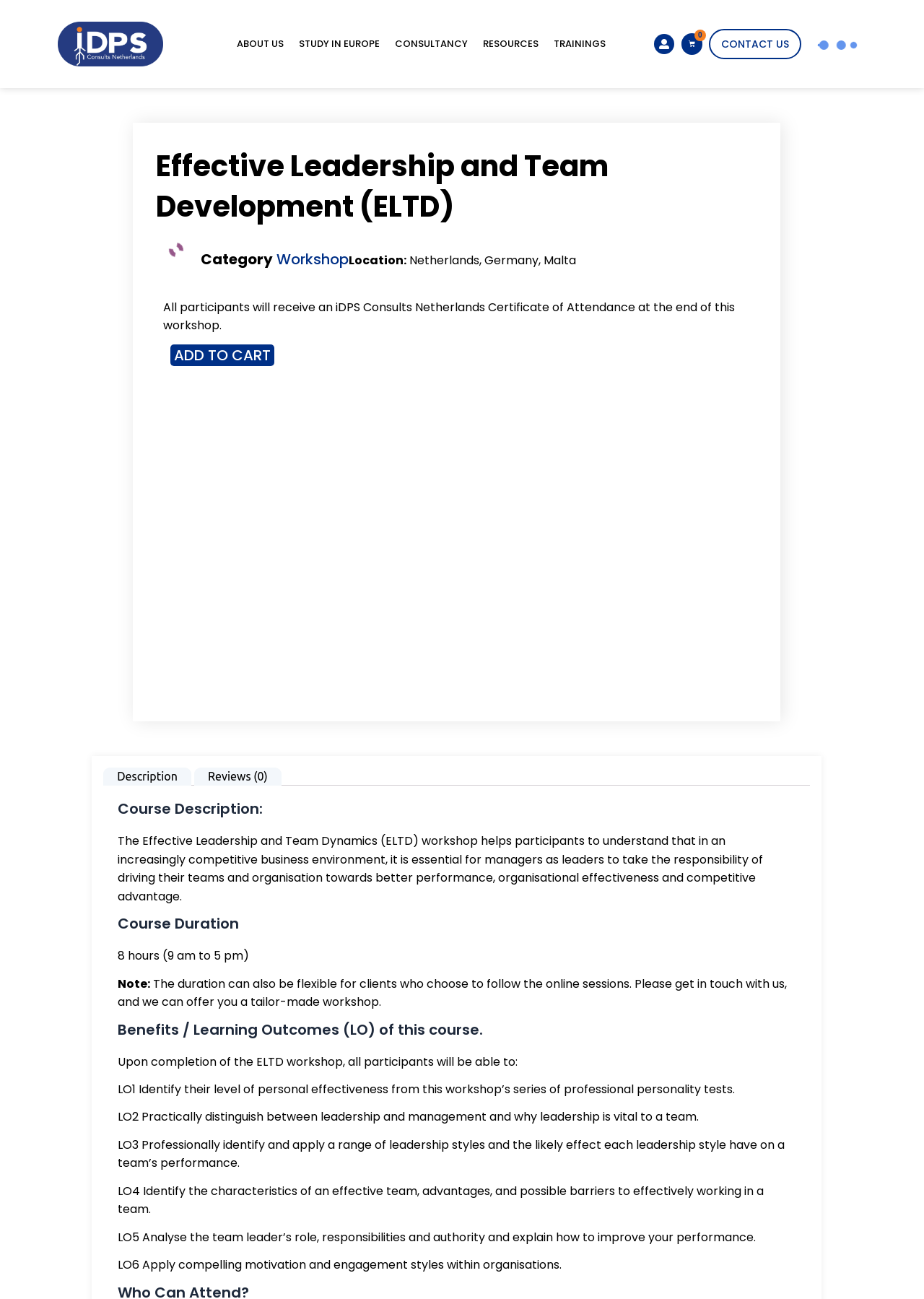Locate the bounding box coordinates of the clickable element to fulfill the following instruction: "Click the iDPS Consults Netherlands logo". Provide the coordinates as four float numbers between 0 and 1 in the format [left, top, right, bottom].

[0.062, 0.016, 0.225, 0.051]